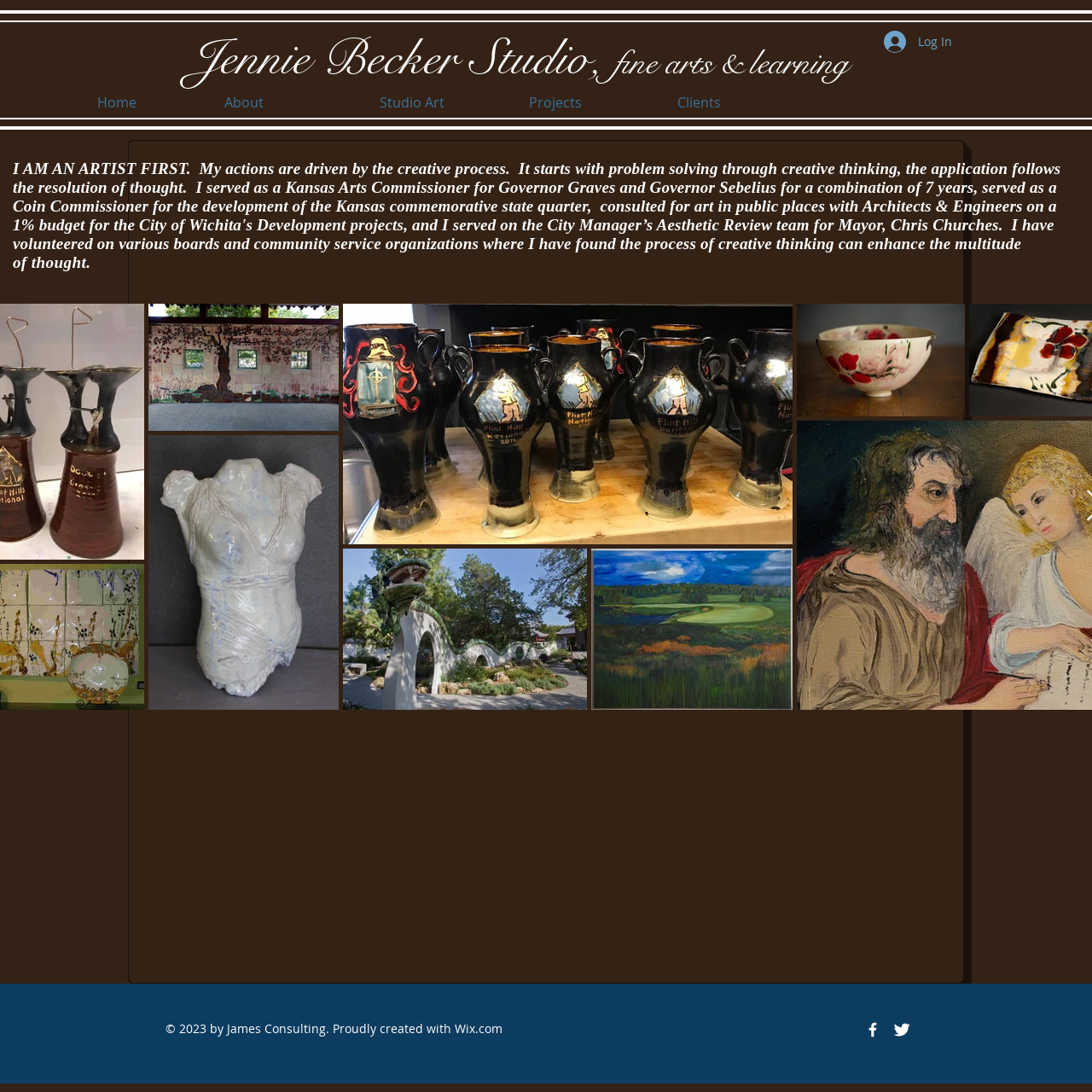Predict the bounding box coordinates for the UI element described as: "Wix.com". The coordinates should be four float numbers between 0 and 1, presented as [left, top, right, bottom].

[0.416, 0.934, 0.46, 0.949]